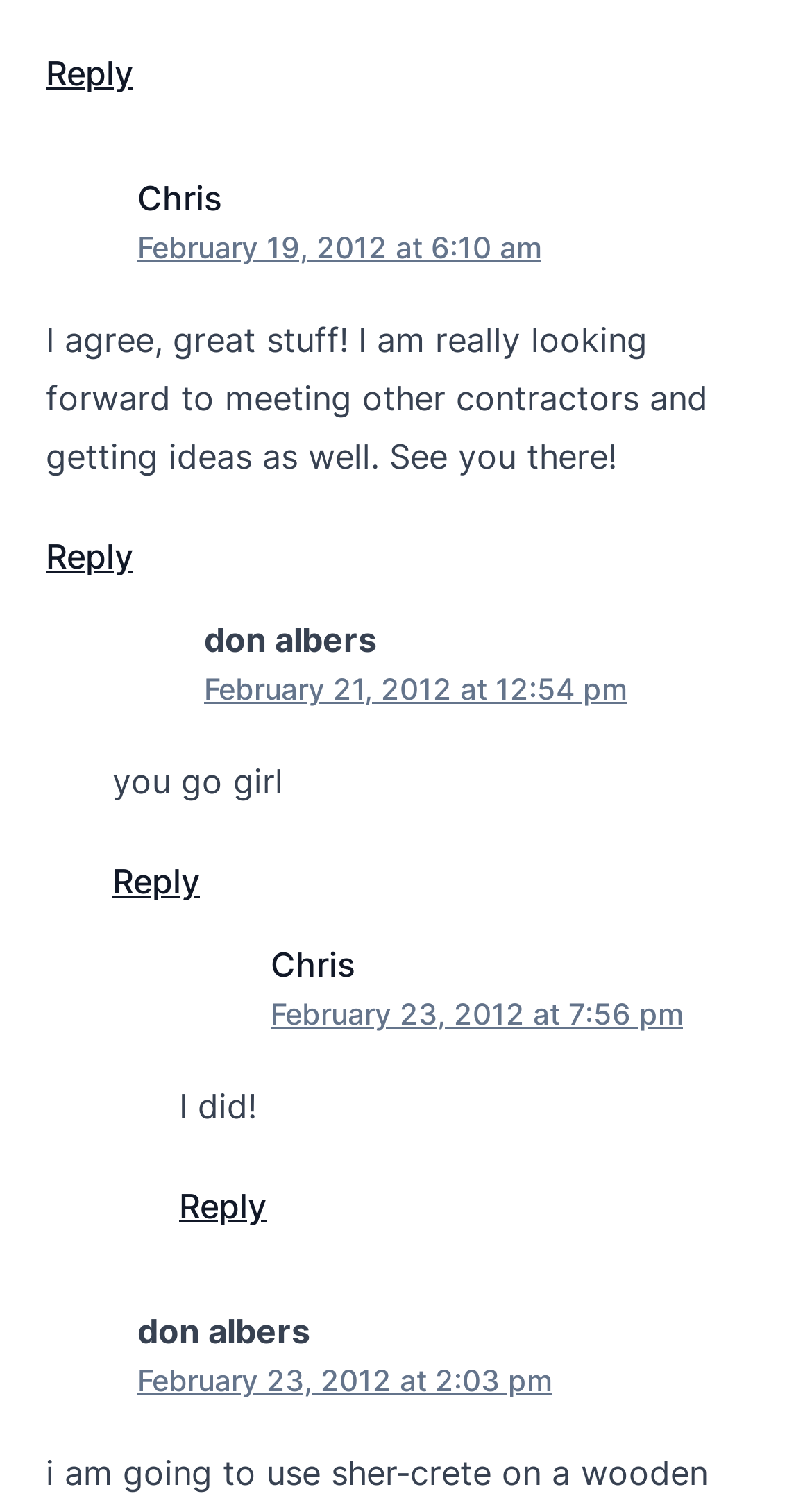Find the bounding box coordinates of the clickable element required to execute the following instruction: "Reply to Heidi Nyline". Provide the coordinates as four float numbers between 0 and 1, i.e., [left, top, right, bottom].

[0.056, 0.035, 0.164, 0.063]